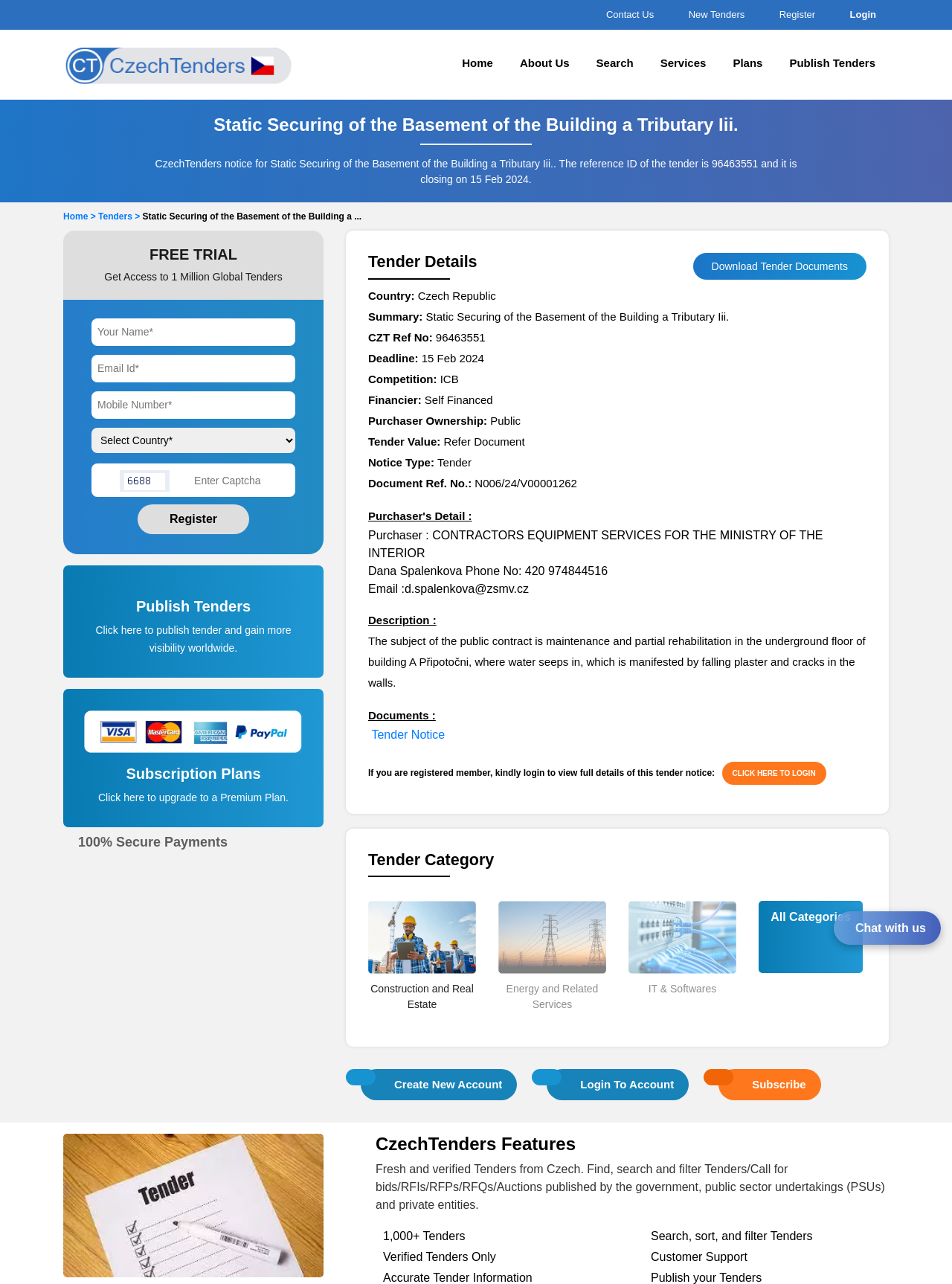Using the information in the image, give a comprehensive answer to the question: 
What is the type of tender?

The type of tender can be found in the 'Tender Details' section, where it is listed as 'Competition:' followed by the type 'ICB'.